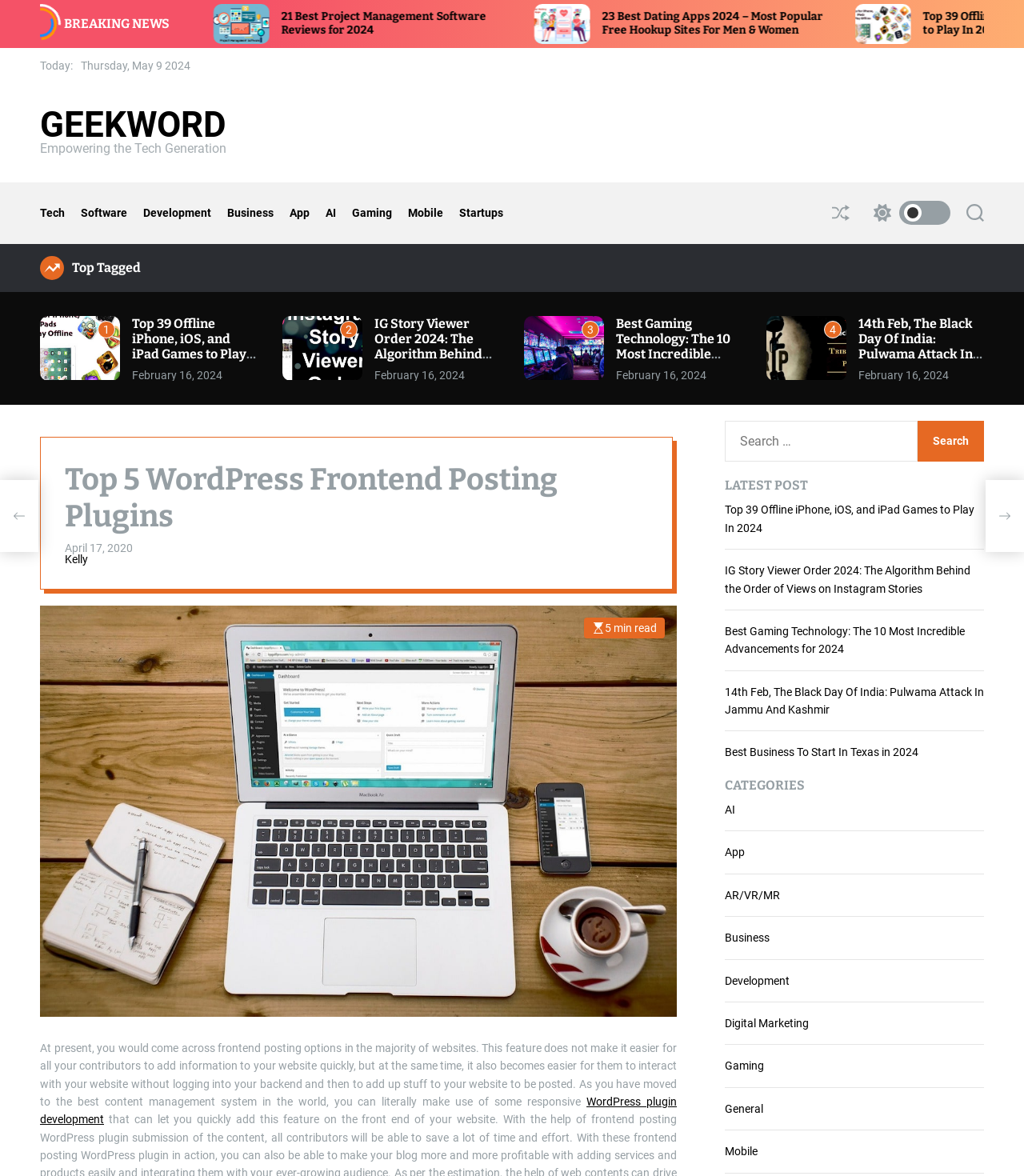Use a single word or phrase to answer the question:
What is the name of the website?

GeekWord